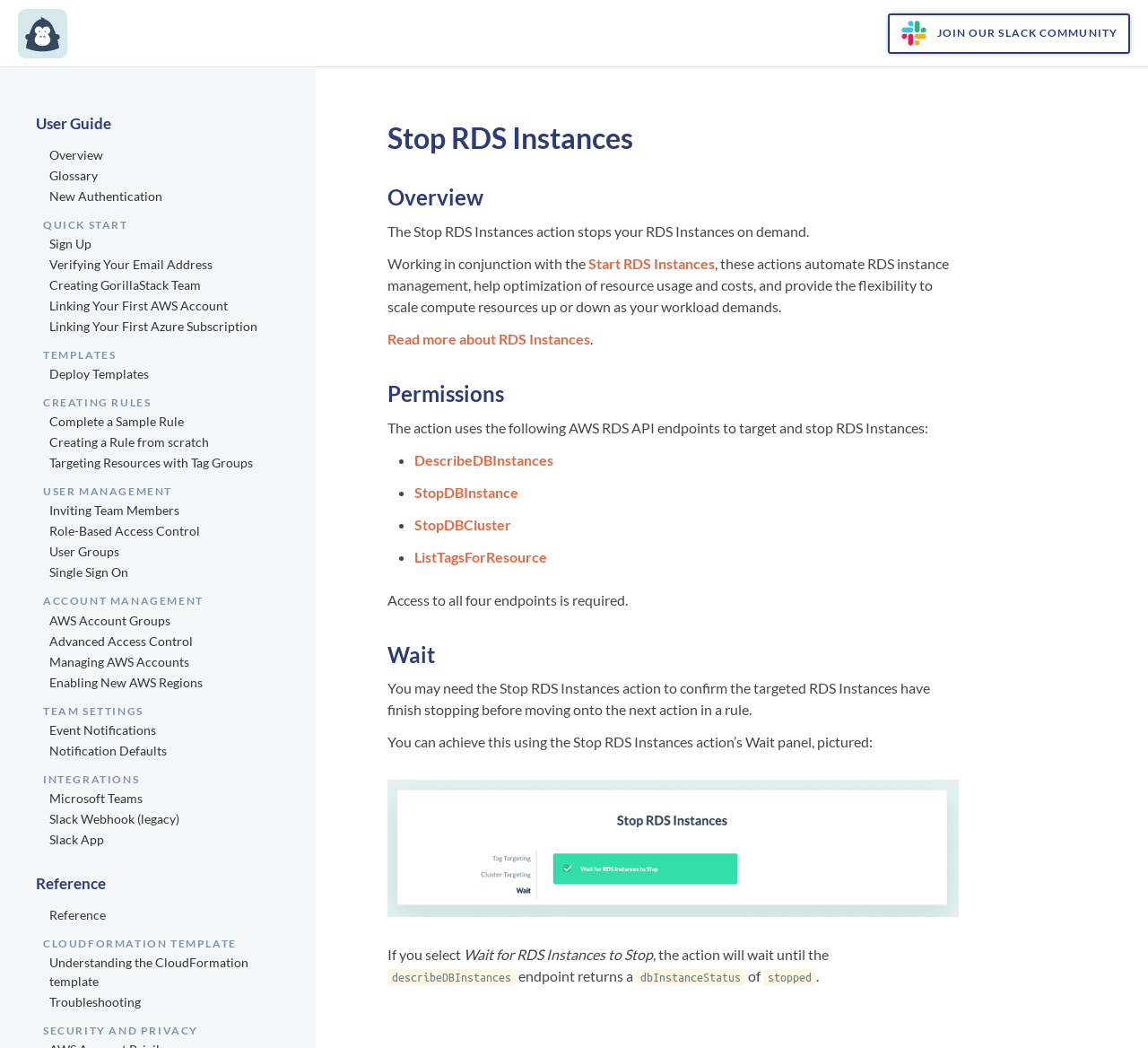Analyze and describe the webpage in a detailed narrative.

The webpage is a documentation and user guide for GorillaStack, a cloud management platform. At the top, there is a logo and a link to join the Slack community. Below that, there are links to the User Guide, Overview, Glossary, and New Authentication.

The main content of the page is divided into sections, each with a heading and a list of links. The sections include Quick Start, Templates, Creating Rules, User Management, Account Management, Team Settings, Integrations, Reference, CloudFormation Template, and Security and Privacy.

In the Quick Start section, there are links to sign up, verify an email address, create a GorillaStack team, and link AWS and Azure accounts. The Templates section has a link to deploy templates. The Creating Rules section has links to complete a sample rule, create a rule from scratch, and target resources with tag groups.

The User Management section has links to invite team members, manage role-based access control, and manage user groups. The Account Management section has links to manage AWS accounts, enable new AWS regions, and manage advanced access control. The Team Settings section has links to event notifications and notification defaults.

The Integrations section has links to Microsoft Teams, Slack Webhook, and Slack App. The Reference section has links to reference materials. The CloudFormation Template section has links to understand the template and troubleshoot. The Security and Privacy section has links to security and privacy information.

Below the main content, there is a section about Stop RDS Instances, which includes a permalink, an overview, and information about permissions, AWS RDS API endpoints, and waiting for RDS instances to stop. There are also images and links to related topics, such as Start RDS Instances and Read more about RDS Instances.